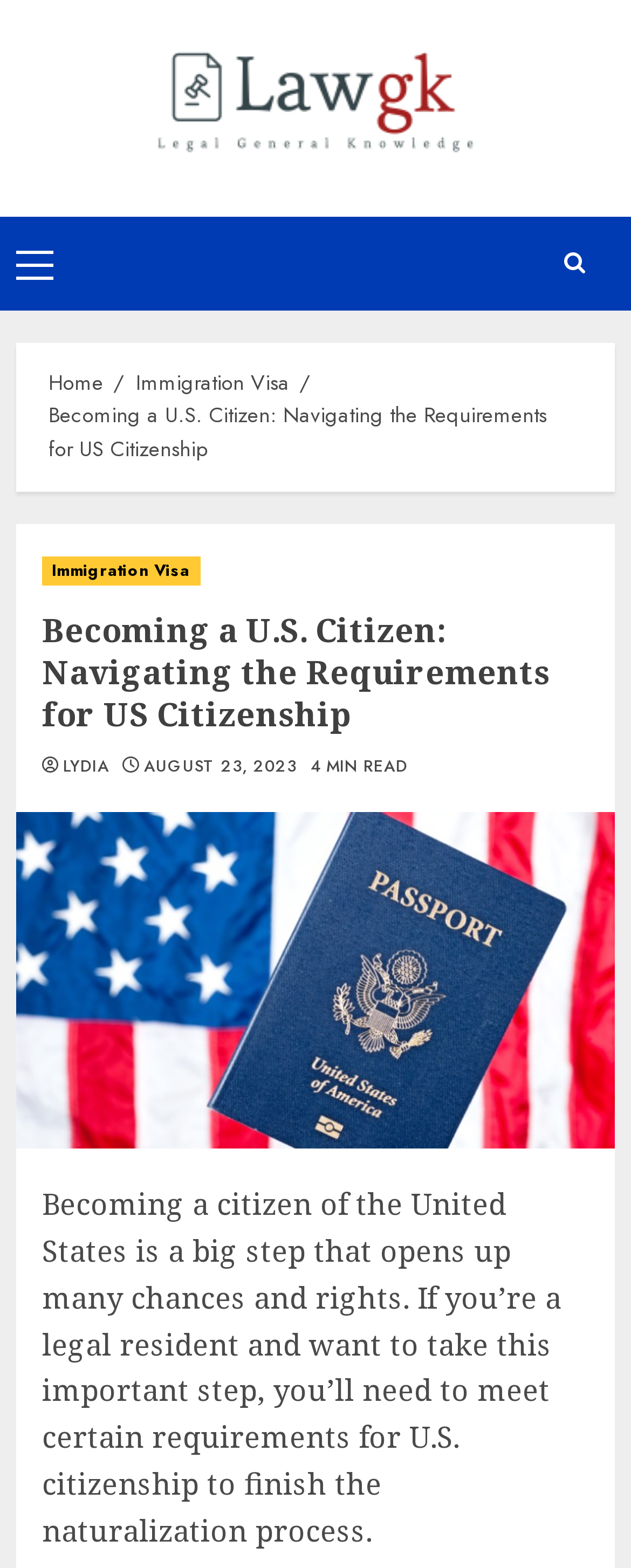Based on the element description: "August 23, 2023", identify the bounding box coordinates for this UI element. The coordinates must be four float numbers between 0 and 1, listed as [left, top, right, bottom].

[0.229, 0.482, 0.471, 0.496]